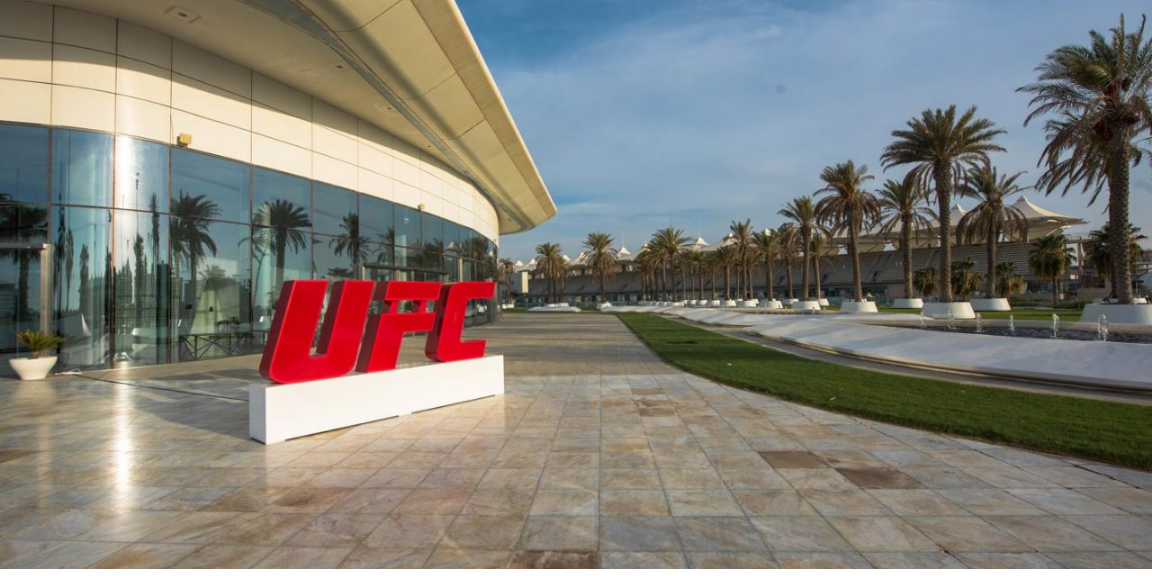Generate an in-depth description of the image.

The image captures a stunning external view of a modern building, prominently featuring a bold red UFC logo in the foreground. The structure boasts sleek glass windows reflecting the surroundings and a spacious walkway lined with elegant palm trees, indicative of a warm climate. This setting is part of the preparations in Abu Dhabi for the upcoming UFC Fight Island events, highlighting the blend of sports and luxury in this vibrant city. The photo symbolizes the anticipation surrounding UFC's return to live events, set against a backdrop of contemporary architecture and natural beauty.